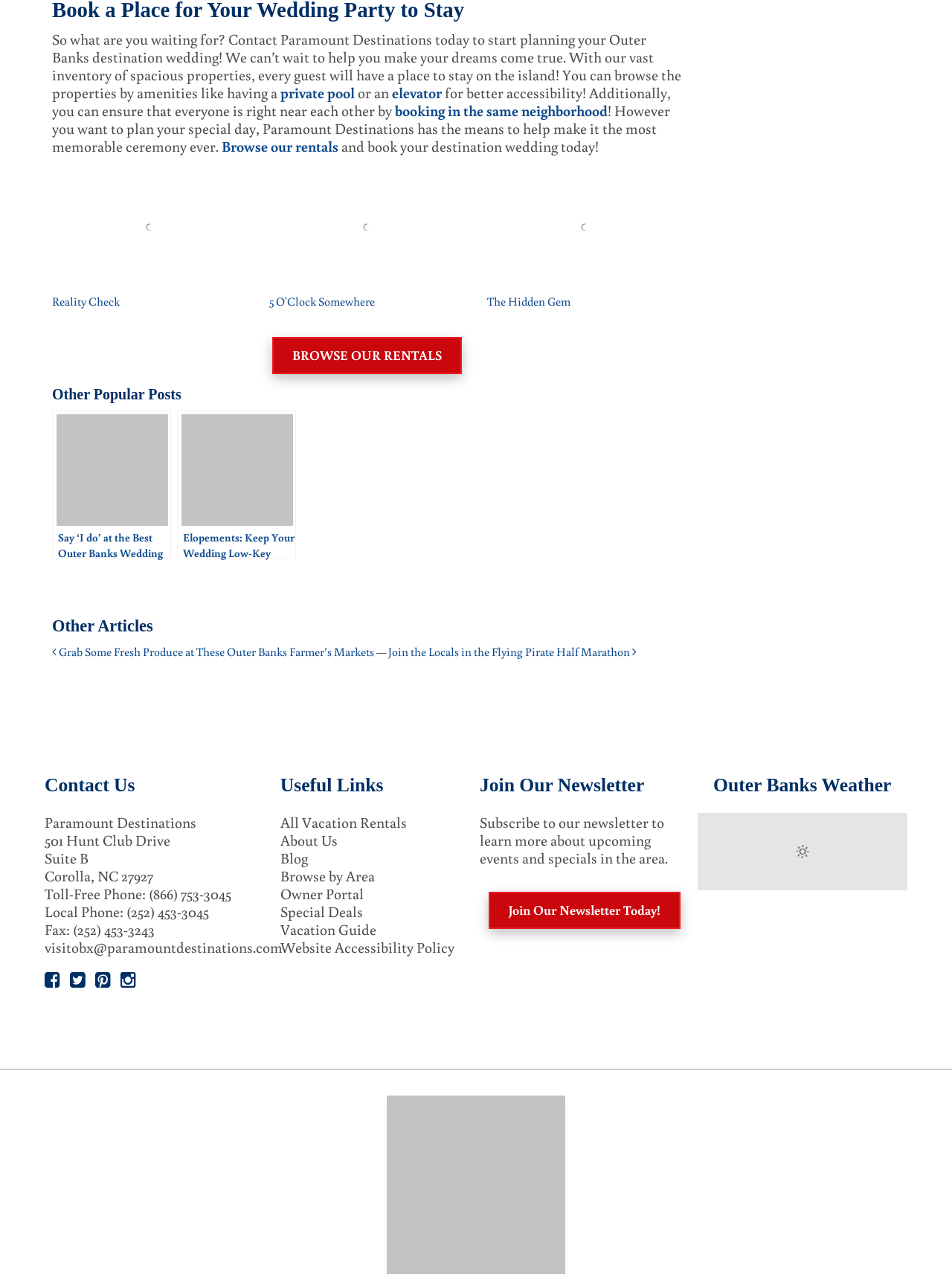Please pinpoint the bounding box coordinates for the region I should click to adhere to this instruction: "Check out the Reality Check property".

[0.055, 0.169, 0.26, 0.242]